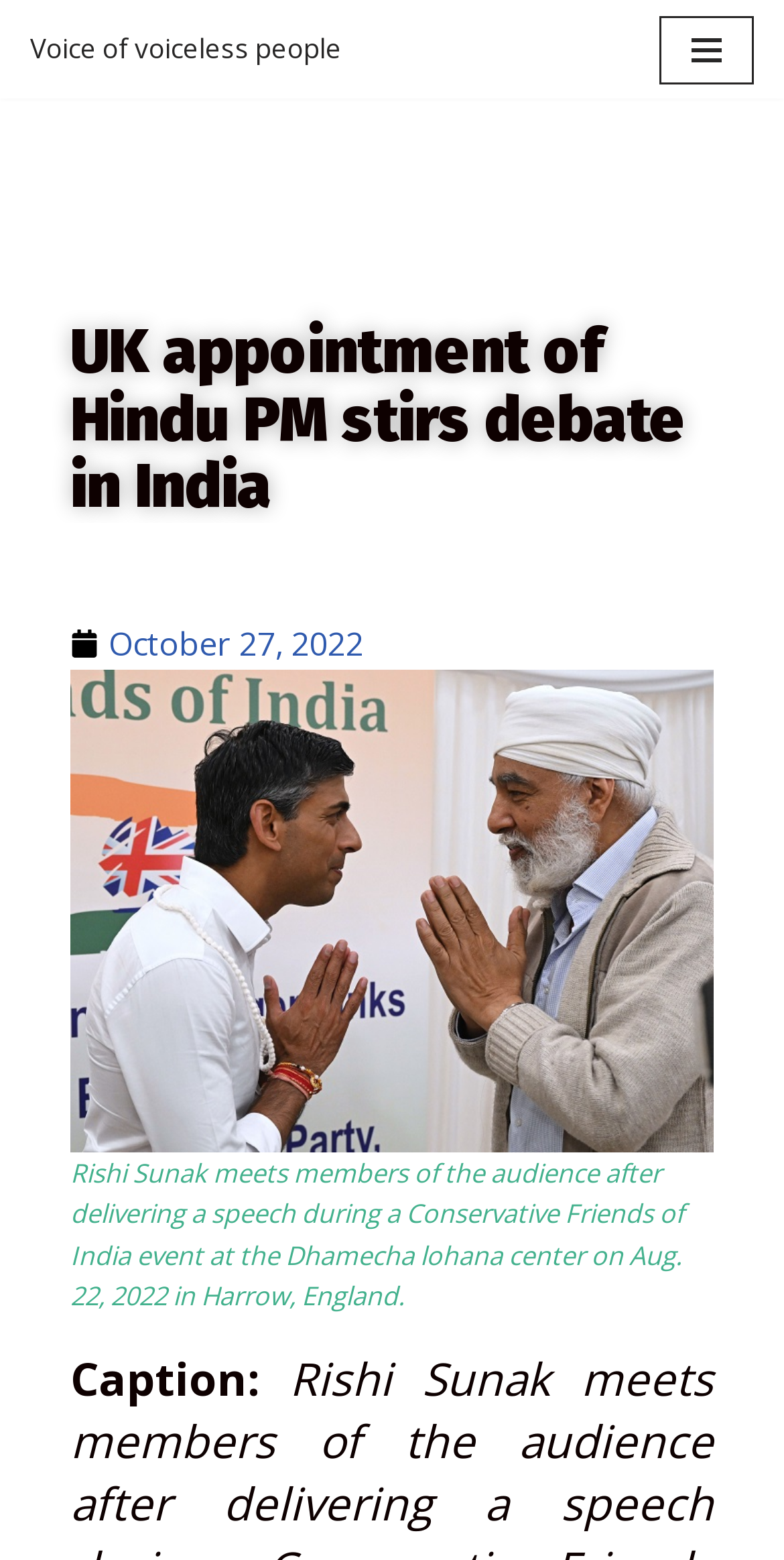Based on the image, give a detailed response to the question: What is the location of the event?

By looking at the figure caption, we can see that the event where Rishi Sunak delivered a speech was held in Harrow, England.